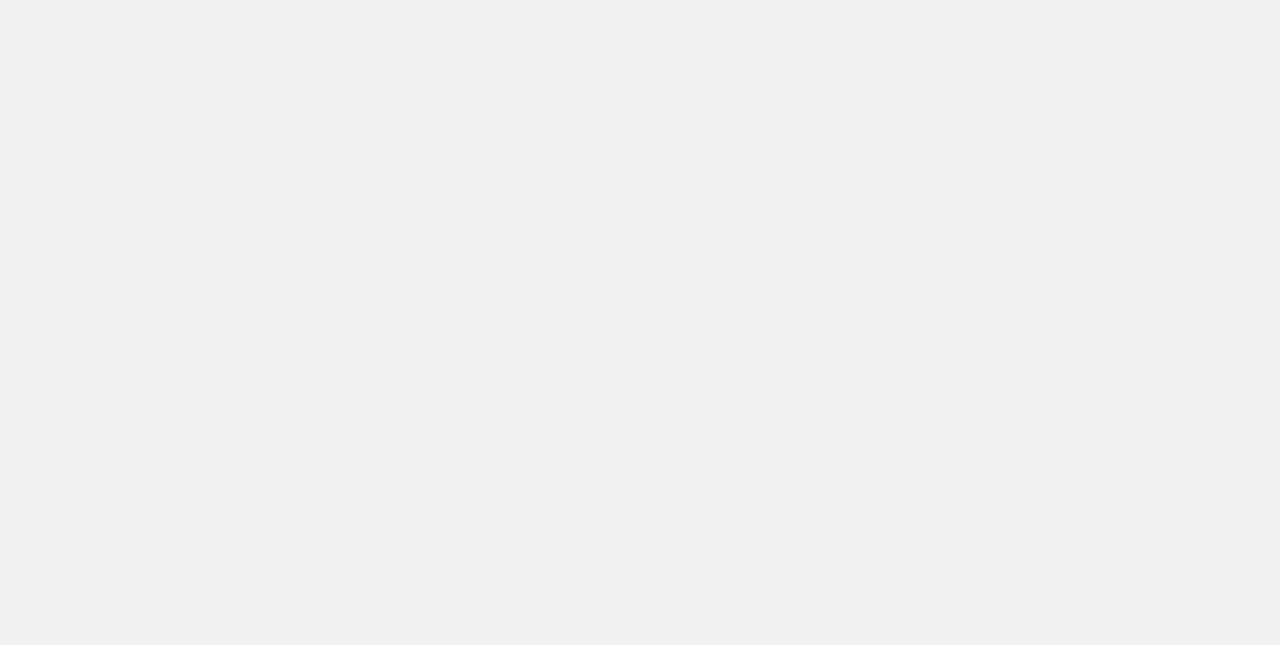Predict the bounding box coordinates of the area that should be clicked to accomplish the following instruction: "Click on the link 'April 21, 2021'". The bounding box coordinates should consist of four float numbers between 0 and 1, i.e., [left, top, right, bottom].

[0.426, 0.455, 0.505, 0.491]